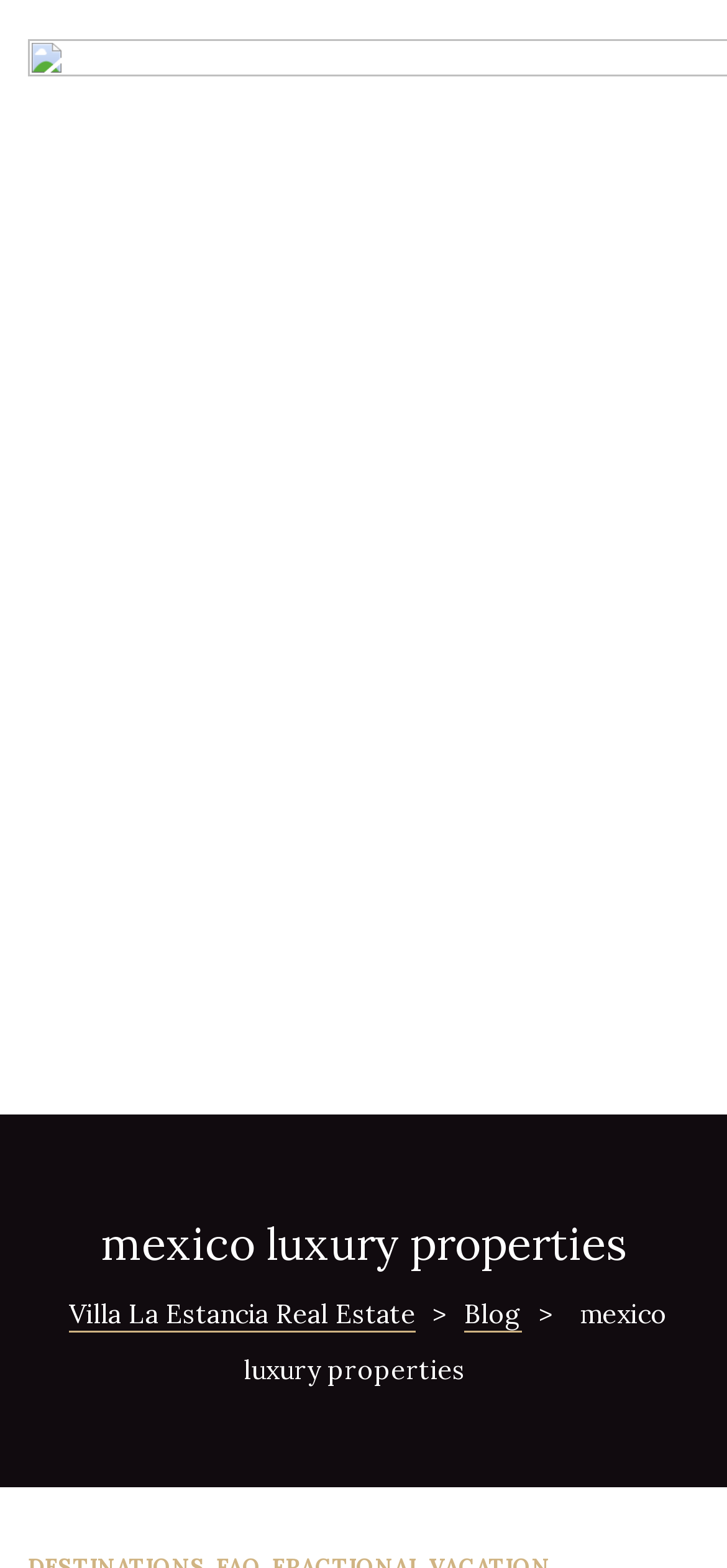Generate the text content of the main headline of the webpage.

mexico luxury properties